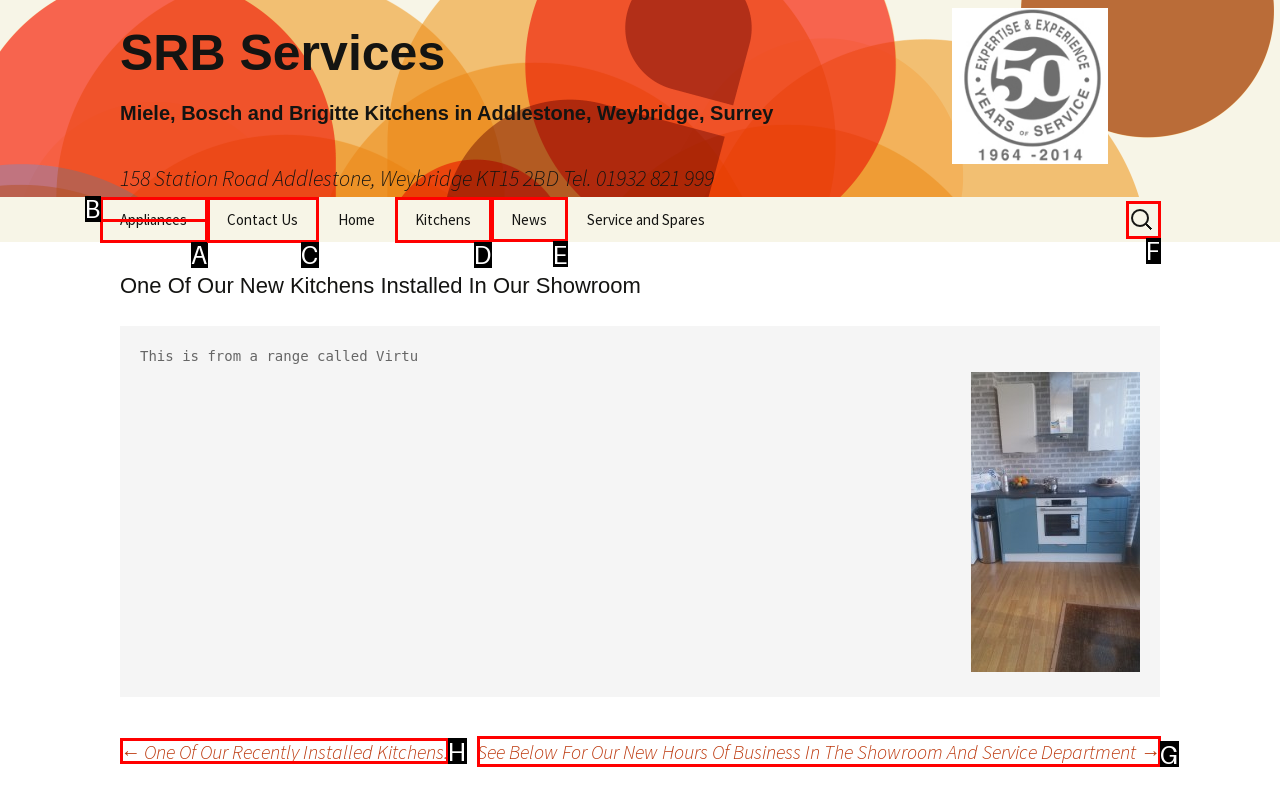Point out the letter of the HTML element you should click on to execute the task: View news
Reply with the letter from the given options.

E